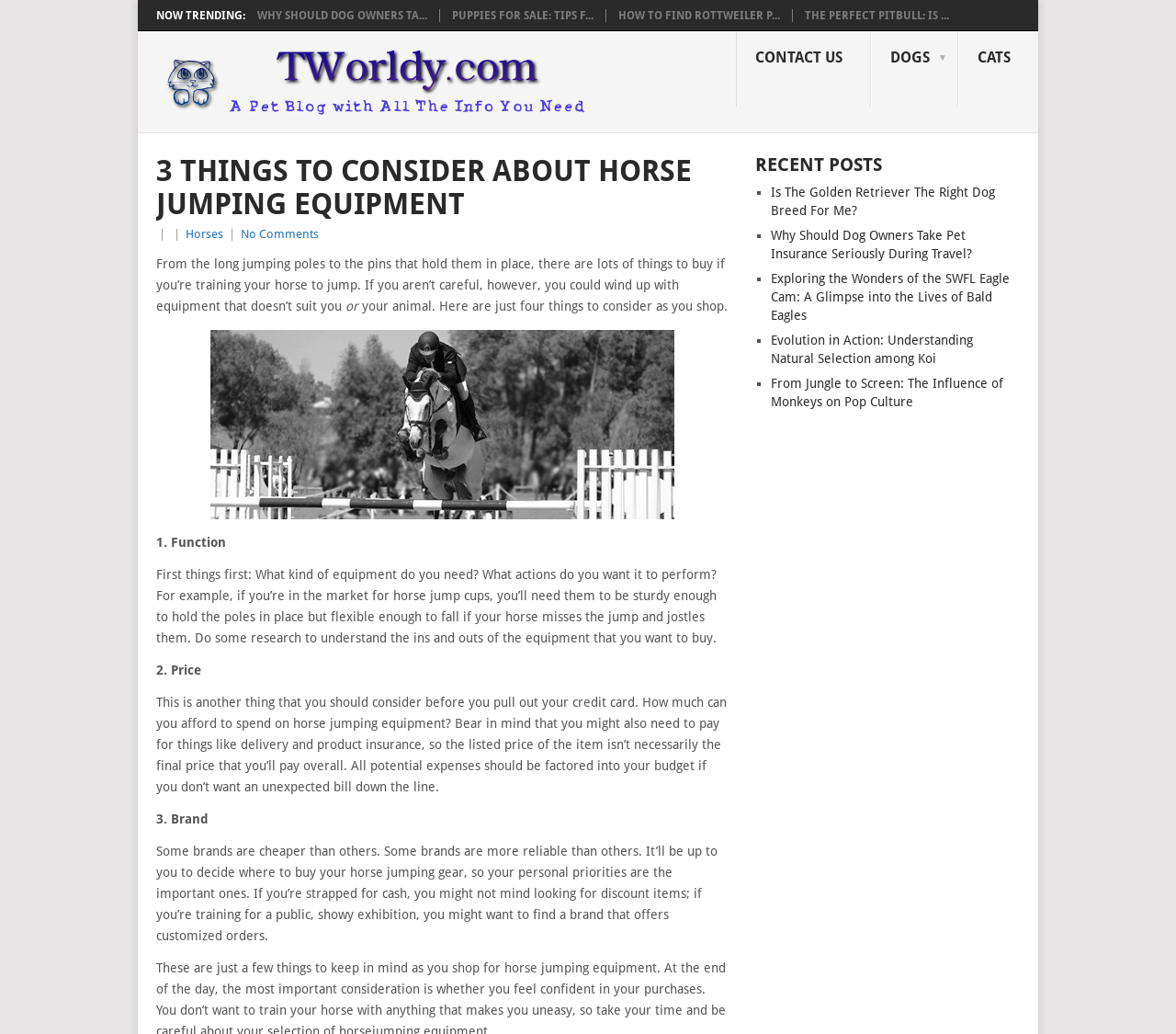Please identify the bounding box coordinates of where to click in order to follow the instruction: "Check the 'RECENT POSTS' section".

[0.642, 0.151, 0.867, 0.168]